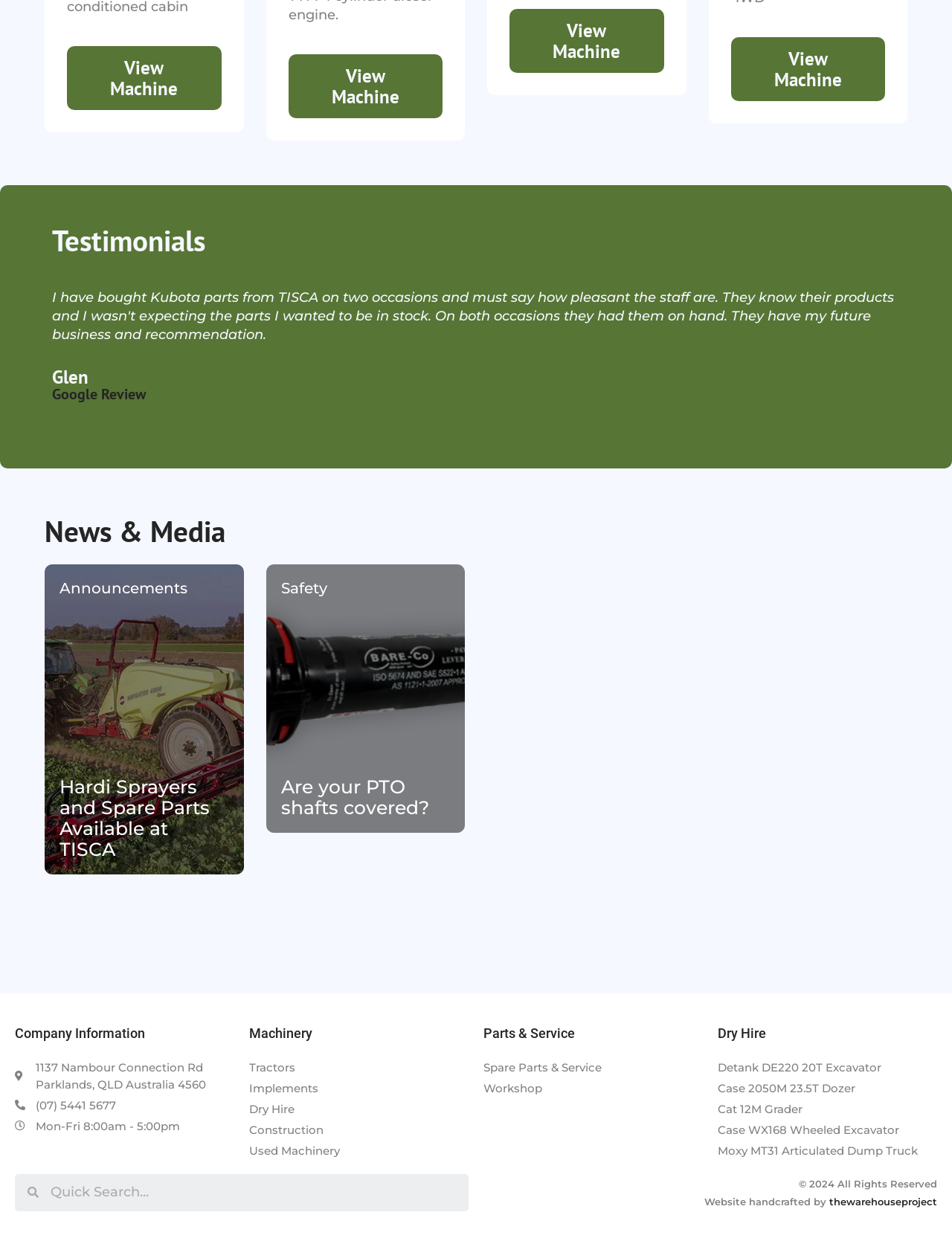What is the company's phone number?
Provide a one-word or short-phrase answer based on the image.

(07) 5441 5677